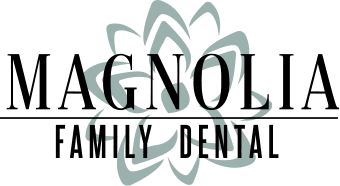What is the location of the dental practice?
Answer the question based on the image using a single word or a brief phrase.

Alvin, TX